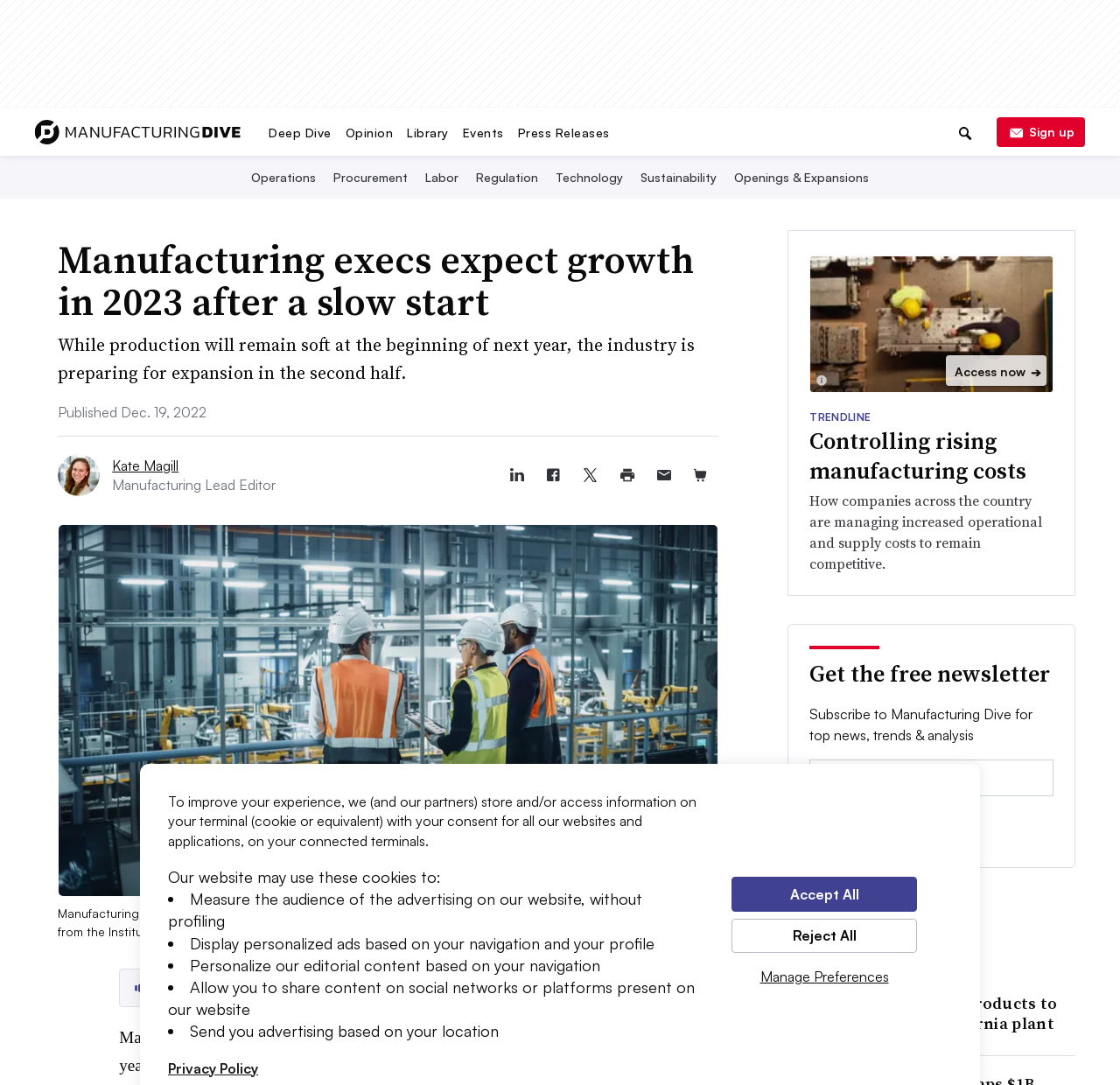Identify the bounding box coordinates of the region that should be clicked to execute the following instruction: "Listen to the article".

[0.106, 0.893, 0.298, 0.928]